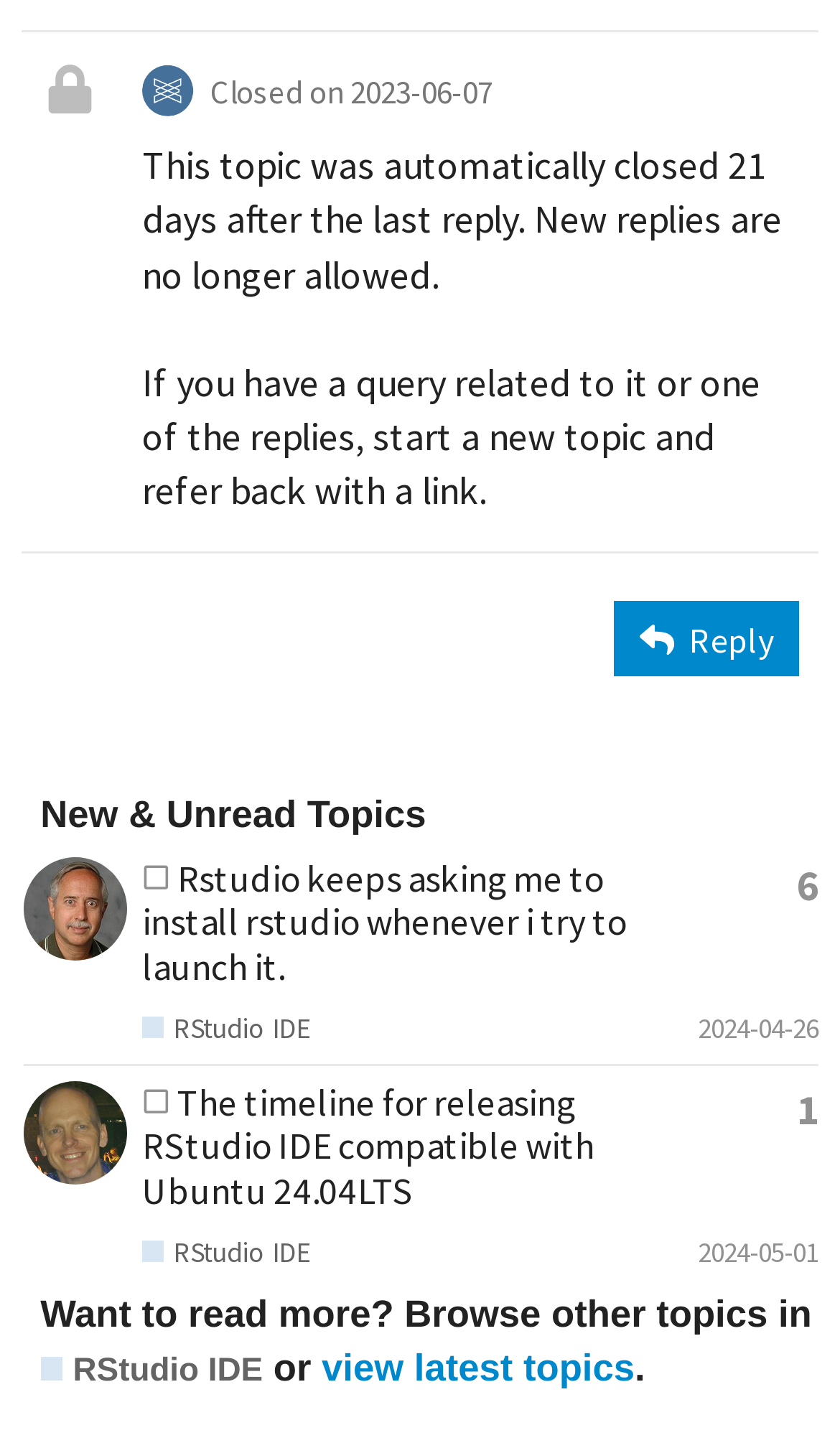What is the category of the topics listed on this webpage?
Offer a detailed and full explanation in response to the question.

The topics listed on this webpage are categorized under 'RStudio IDE' as indicated by the 'RStudio IDE' heading and the topic titles.